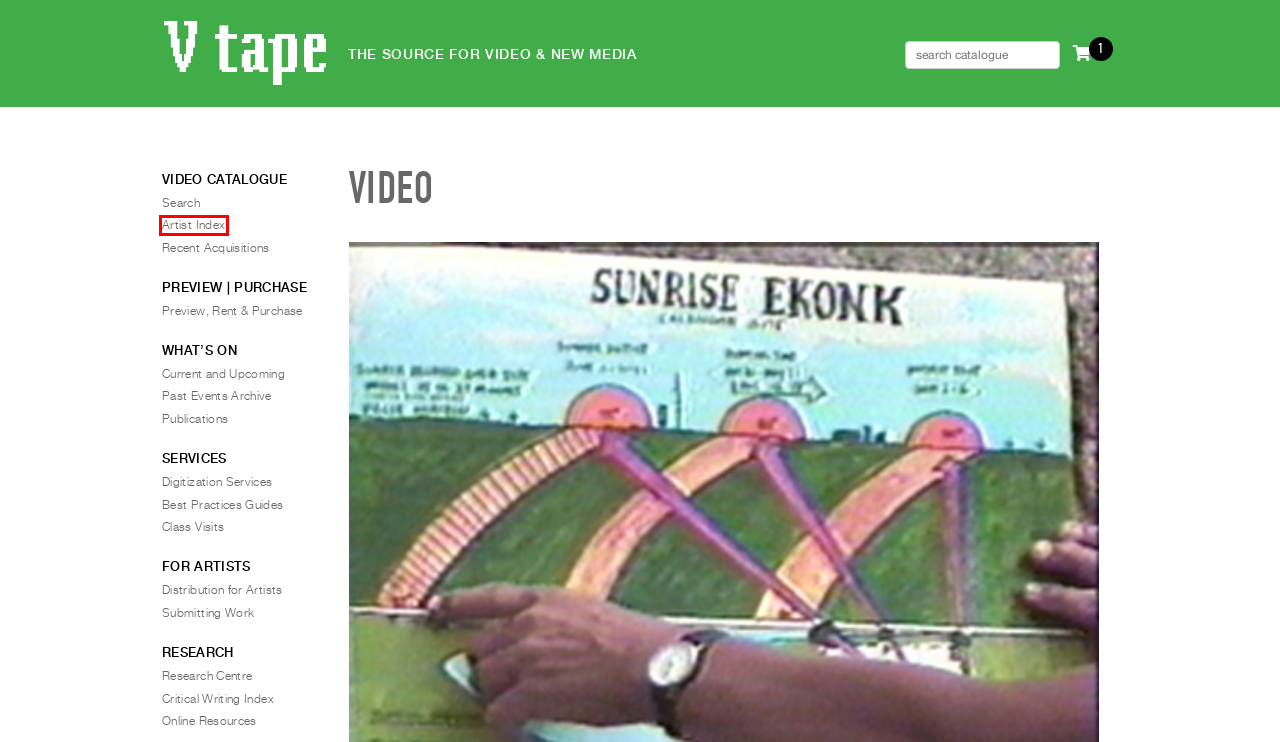Look at the screenshot of a webpage that includes a red bounding box around a UI element. Select the most appropriate webpage description that matches the page seen after clicking the highlighted element. Here are the candidates:
A. Submitting Work | Vtape
B. Online Resources | Vtape
C. Class Visits | Vtape
D. Preview | Rent | Purchase | Vtape
E. Recent Acquisitions | Vtape
F. Artist Index | Vtape
G. Digitization Services | Vtape
H. Critical Writing Index Search | Vtape

F